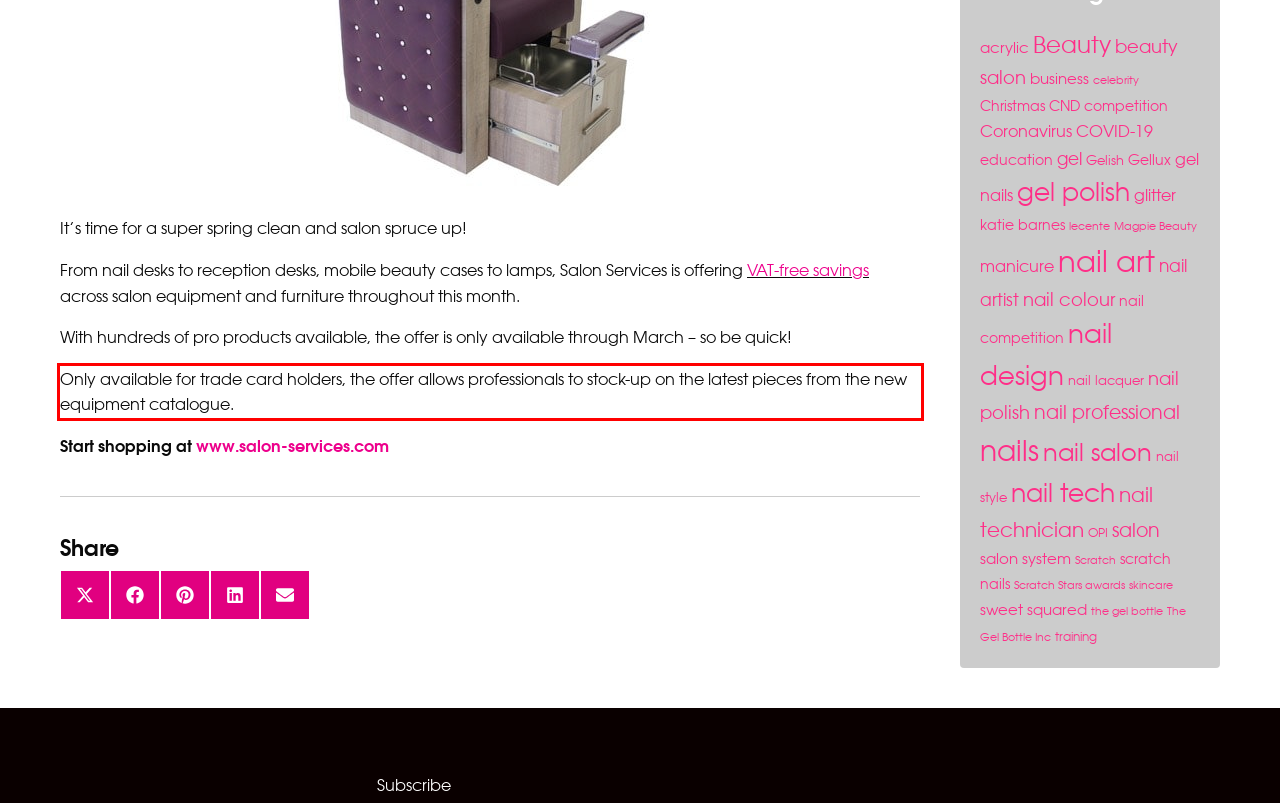Please take the screenshot of the webpage, find the red bounding box, and generate the text content that is within this red bounding box.

Only available for trade card holders, the offer allows professionals to stock-up on the latest pieces from the new equipment catalogue.